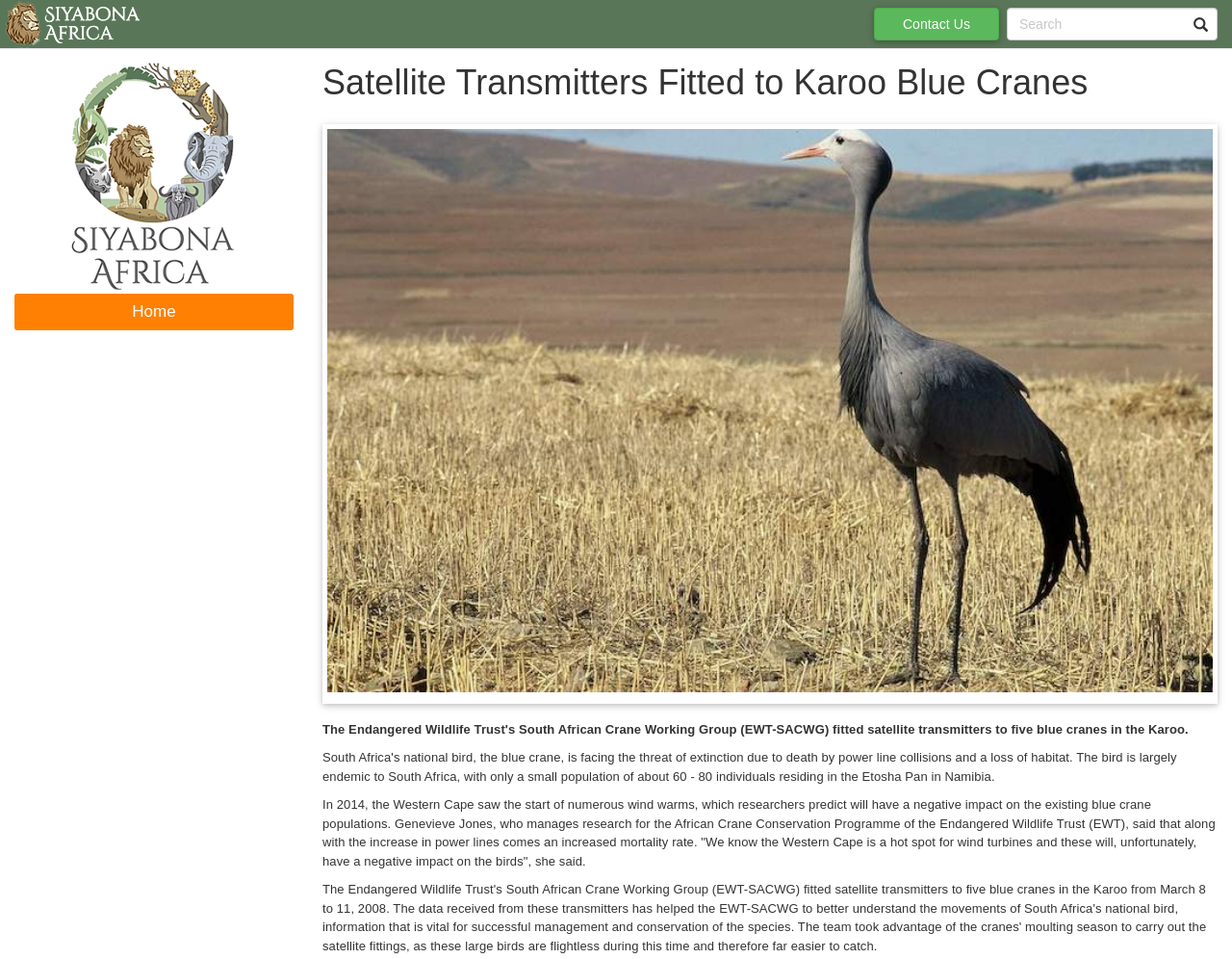Locate the bounding box of the user interface element based on this description: "aria-label="Search input" name="s" placeholder="Search here"".

None